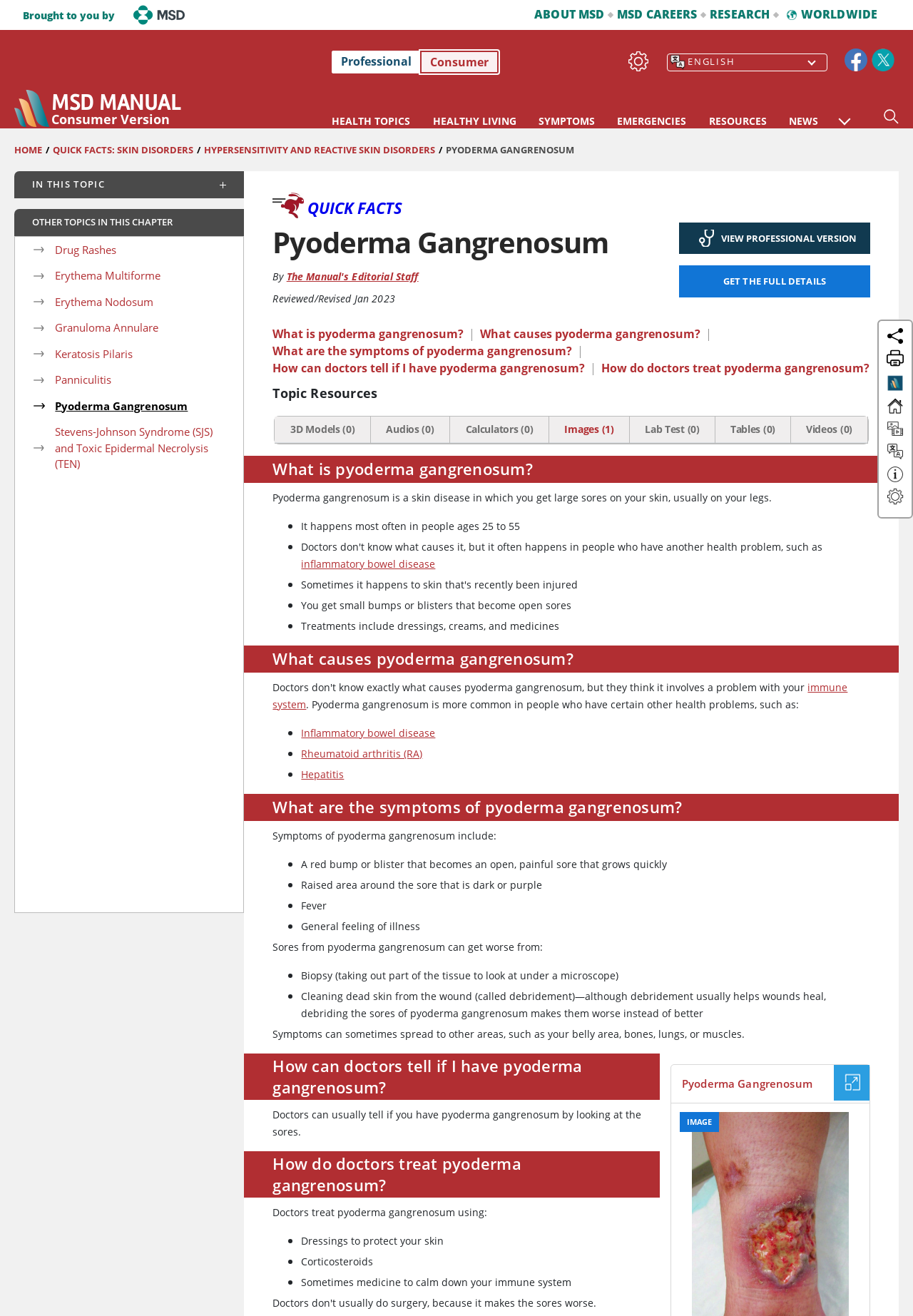What is the purpose of the 'More Information' button?
Relying on the image, give a concise answer in one word or a brief phrase.

To show more information